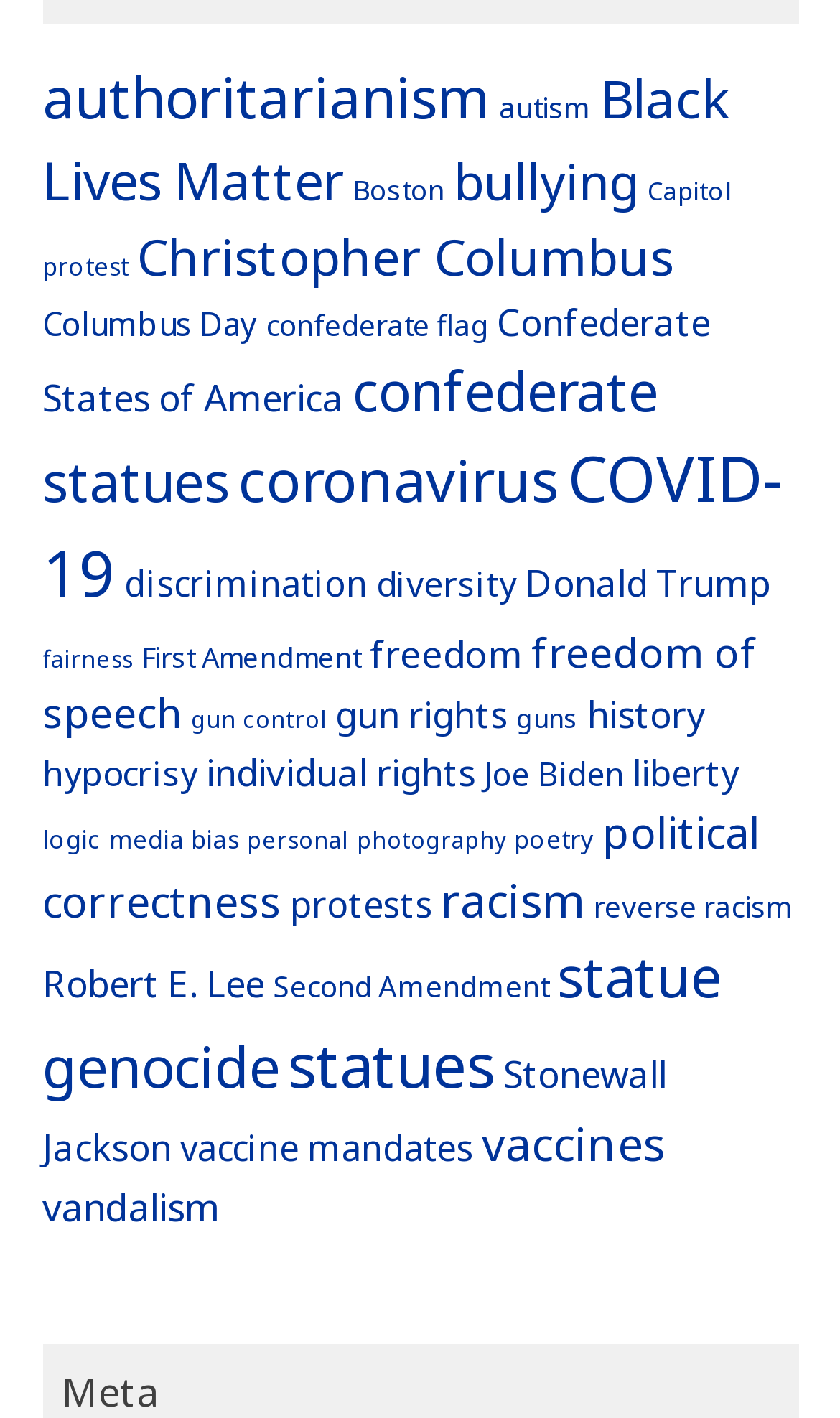What is the second topic from the top?
Kindly give a detailed and elaborate answer to the question.

By analyzing the bounding box coordinates, I determined that the second topic from the top is 'autism', which is located at [0.594, 0.063, 0.704, 0.09].